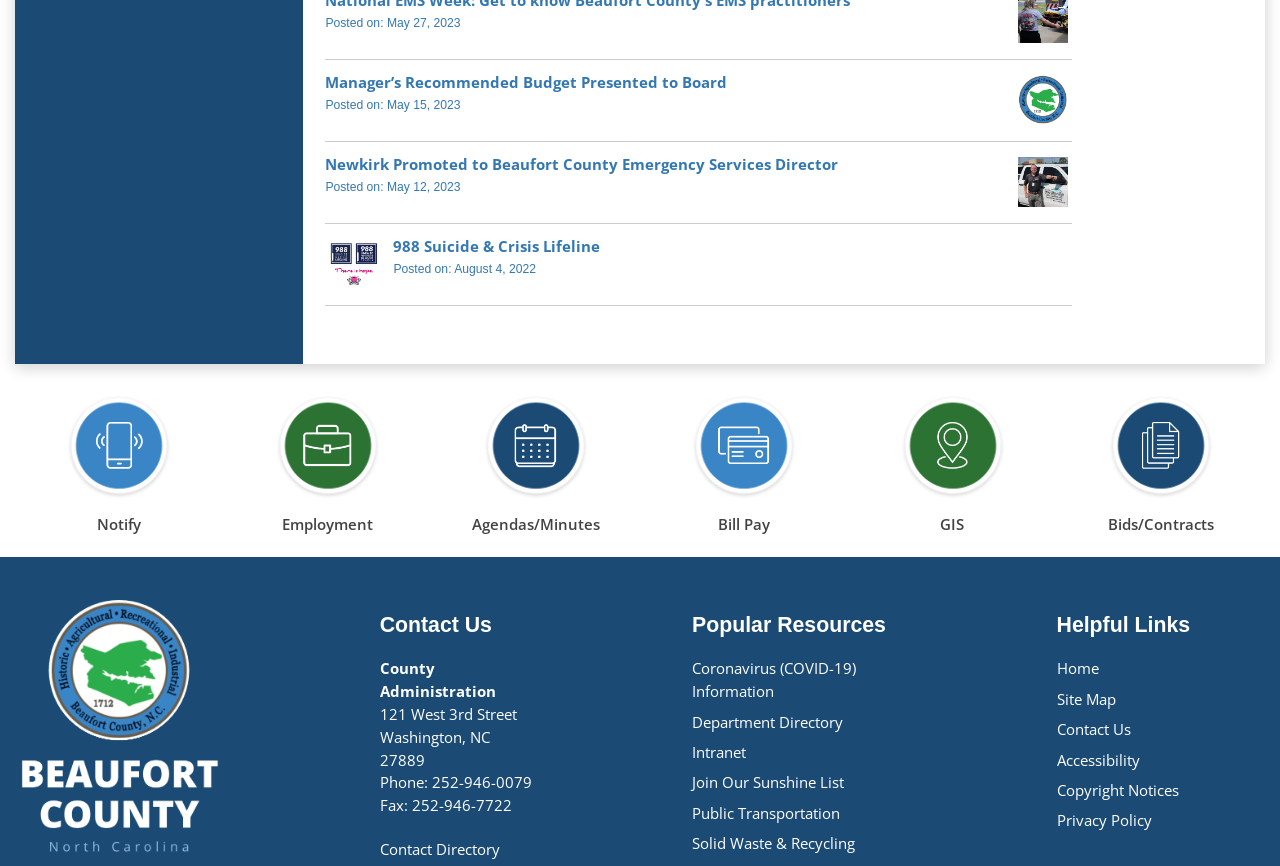Identify the bounding box coordinates of the clickable region necessary to fulfill the following instruction: "Explore Employment opportunities". The bounding box coordinates should be four float numbers between 0 and 1, i.e., [left, top, right, bottom].

[0.175, 0.444, 0.337, 0.619]